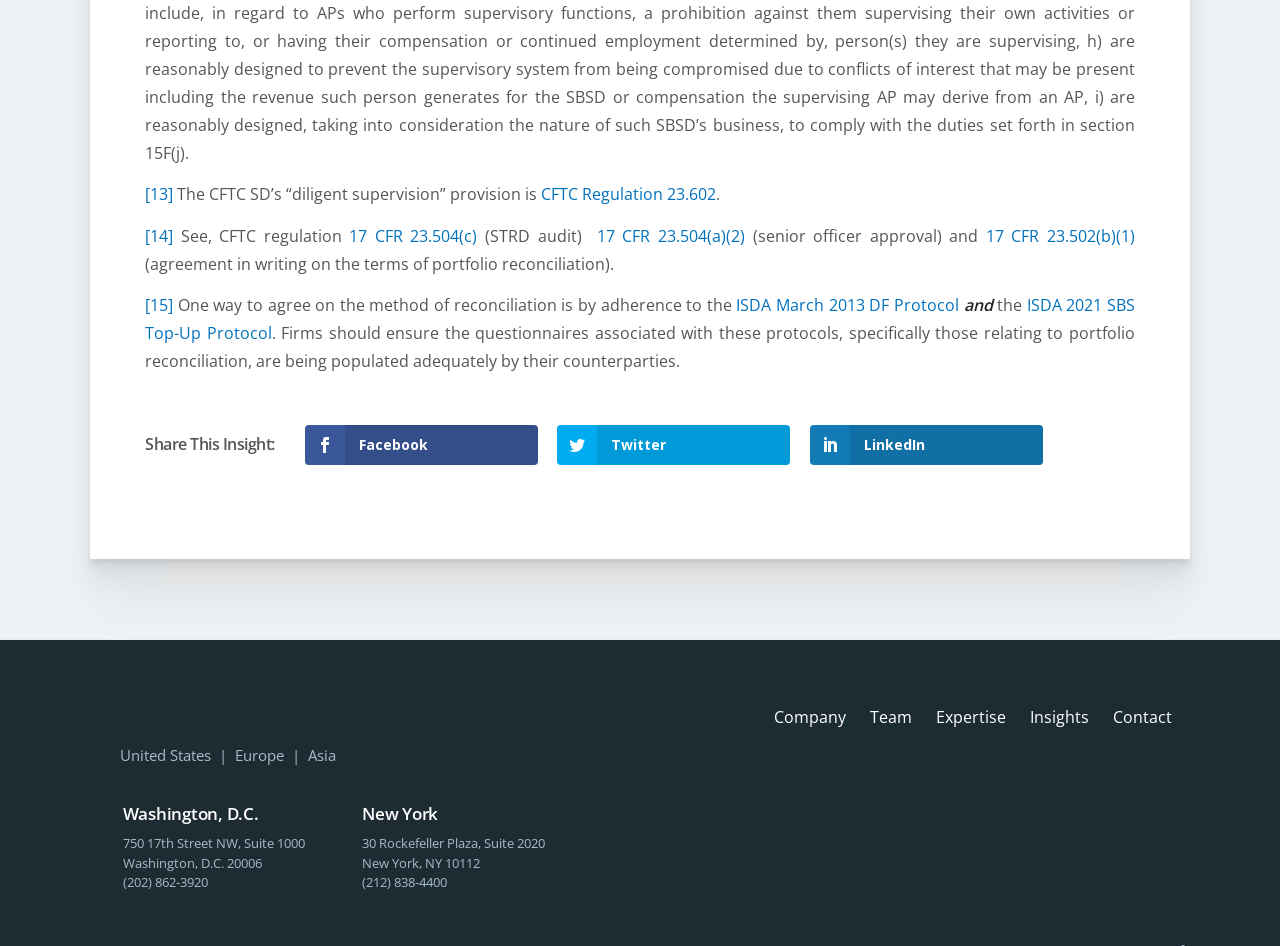From the webpage screenshot, predict the bounding box coordinates (top-left x, top-left y, bottom-right x, bottom-right y) for the UI element described here: Insights

[0.805, 0.745, 0.851, 0.771]